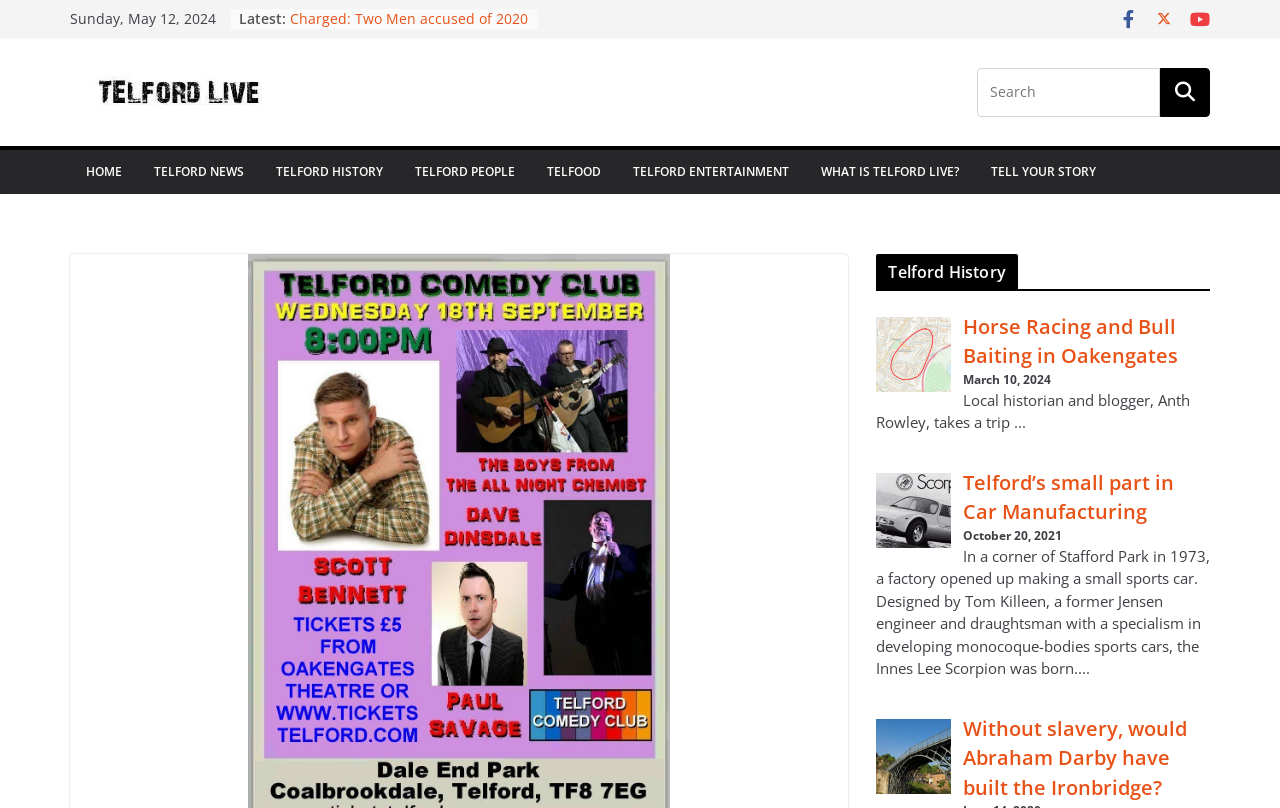Give a short answer to this question using one word or a phrase:
How many social media links are there?

3